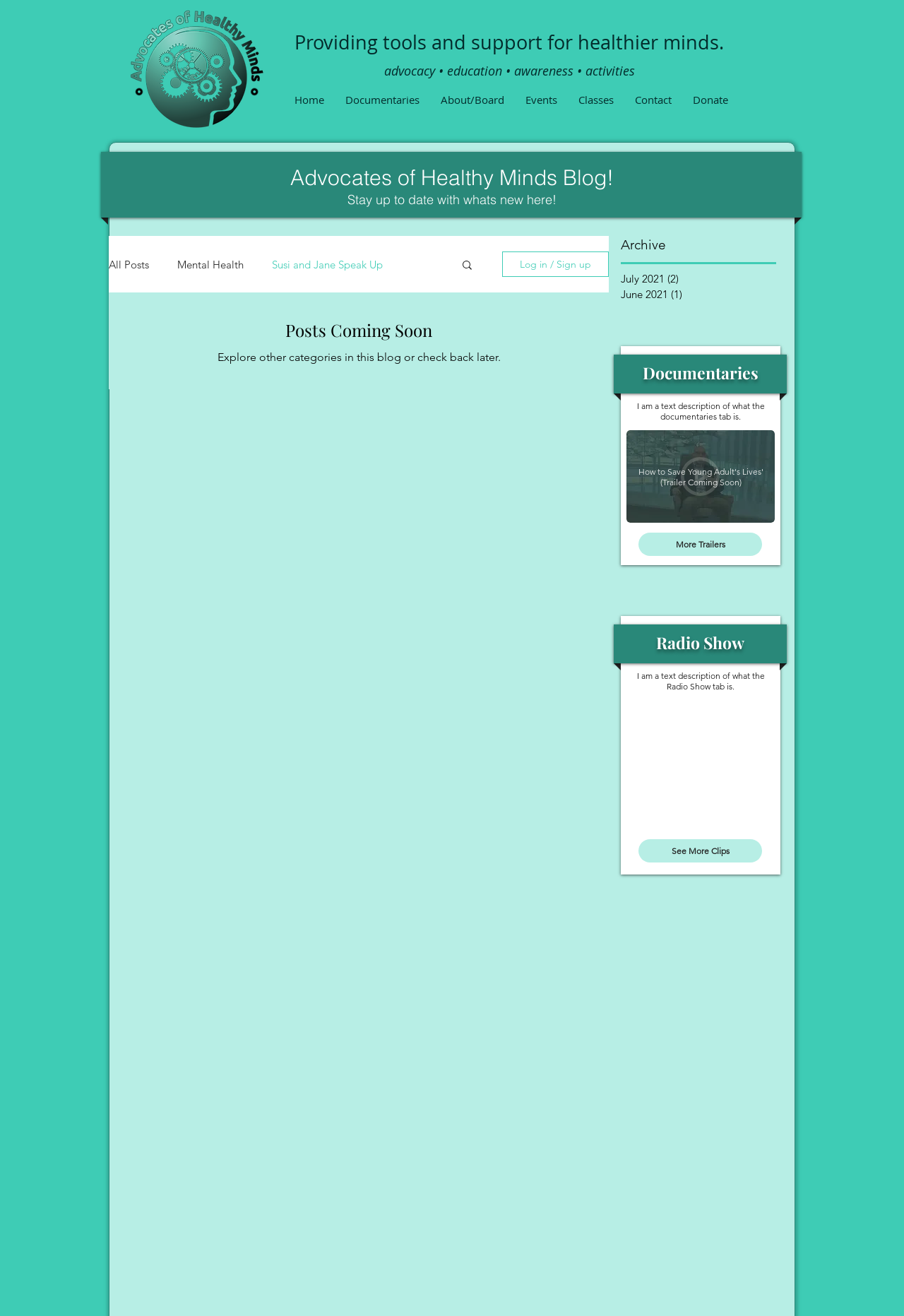What is the name of the blog?
Carefully analyze the image and provide a detailed answer to the question.

The heading 'Advocates of Healthy Minds Blog!' indicates that the name of the blog is 'Advocates of Healthy Minds Blog'.